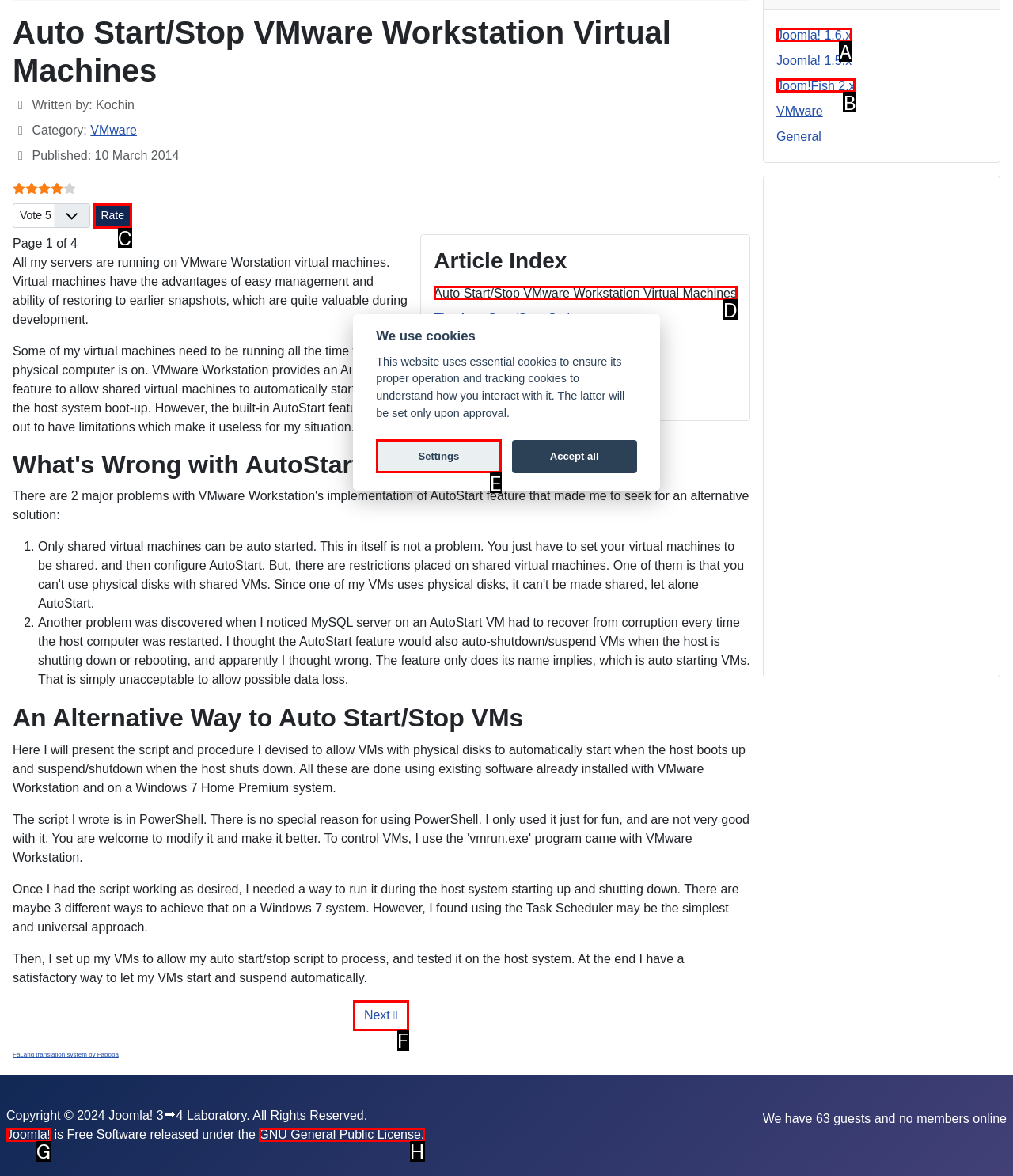What letter corresponds to the UI element described here: Terms & Conditions
Reply with the letter from the options provided.

None